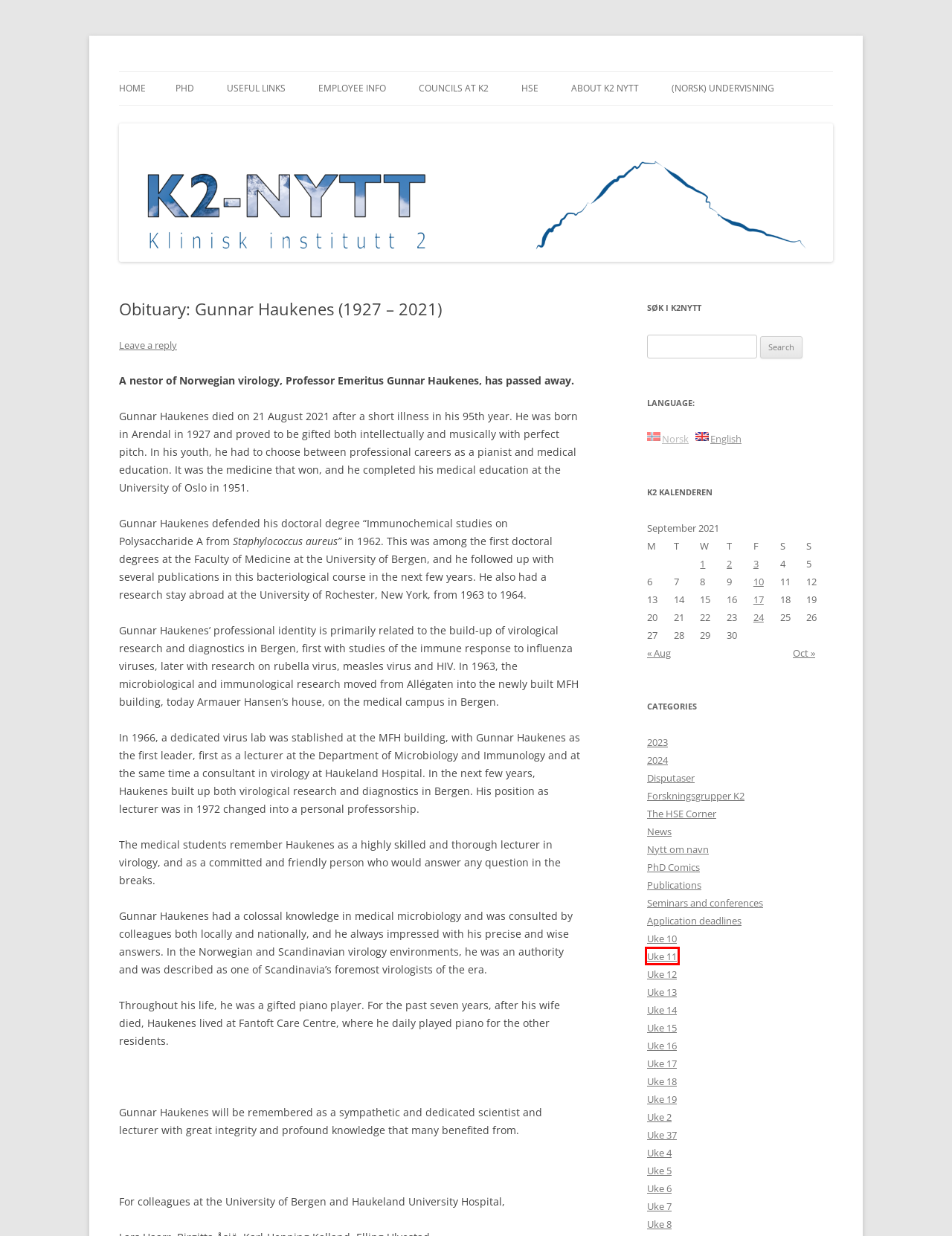Given a screenshot of a webpage with a red bounding box highlighting a UI element, determine which webpage description best matches the new webpage that appears after clicking the highlighted element. Here are the candidates:
A. October | 2021 | K2 Nytt
B. Publications | K2 Nytt
C. Uke 13 | K2 Nytt
D. Uke 11 | K2 Nytt
E. Minneord: Gunnar Haukenes (1927-2021) | K2 Nytt
F. Uke 2 | K2 Nytt
G. PhD Comics | K2 Nytt
H. Uke 14 | K2 Nytt

D